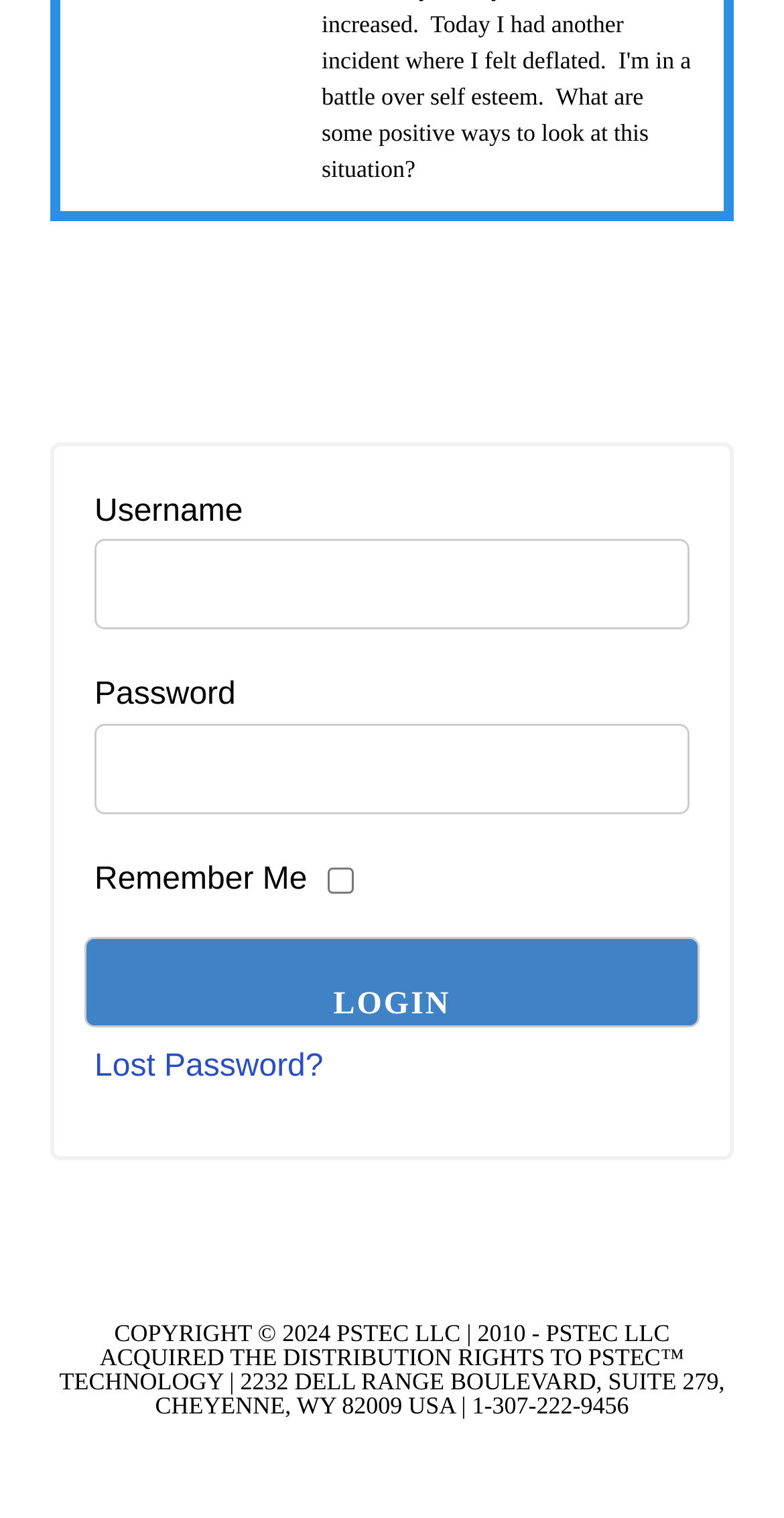What is the text on the login button?
Give a thorough and detailed response to the question.

The login button has the text 'LOGIN' on it, indicating that clicking the button will submit the login credentials.